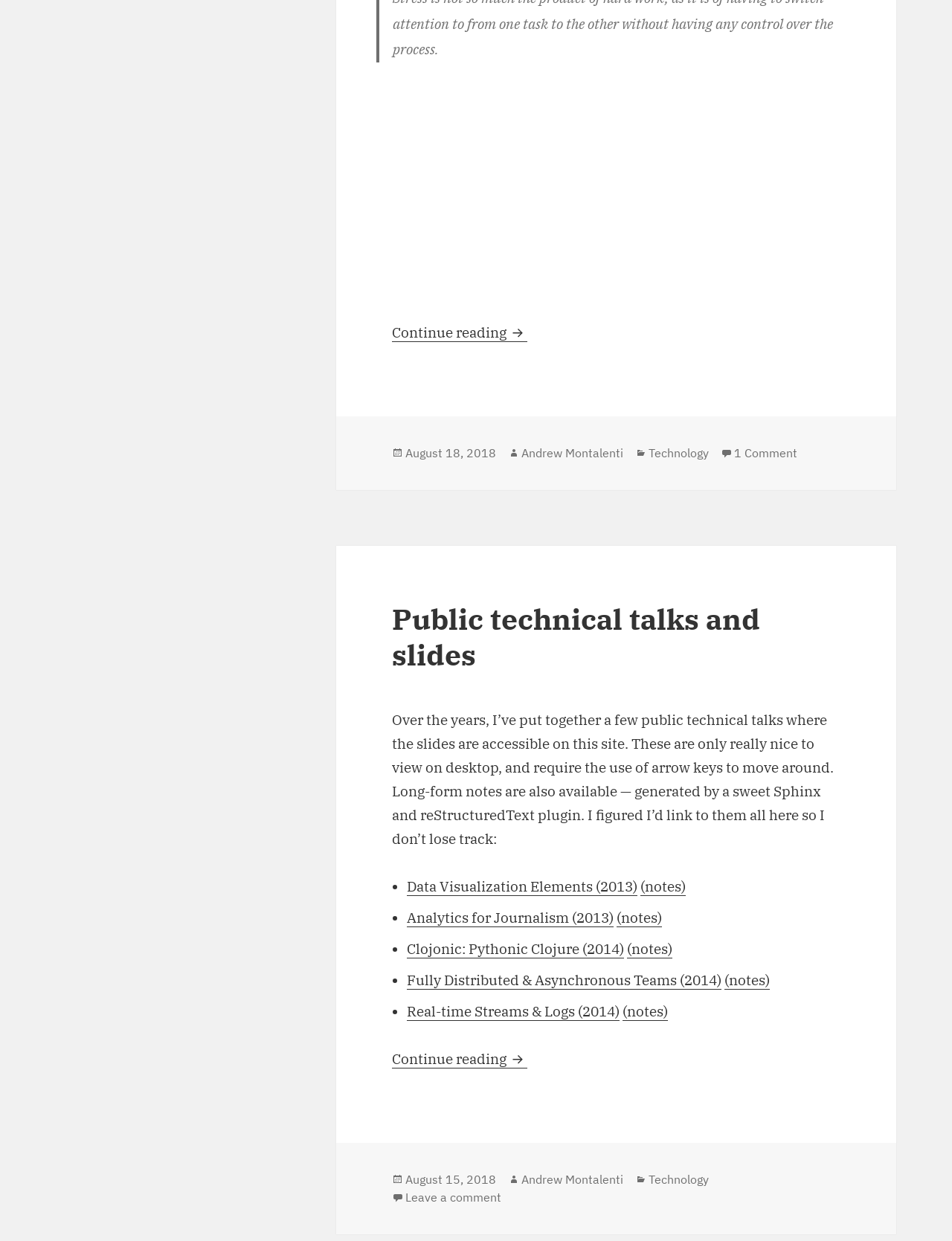Can you provide the bounding box coordinates for the element that should be clicked to implement the instruction: "View the post from August 18, 2018"?

[0.426, 0.359, 0.521, 0.372]